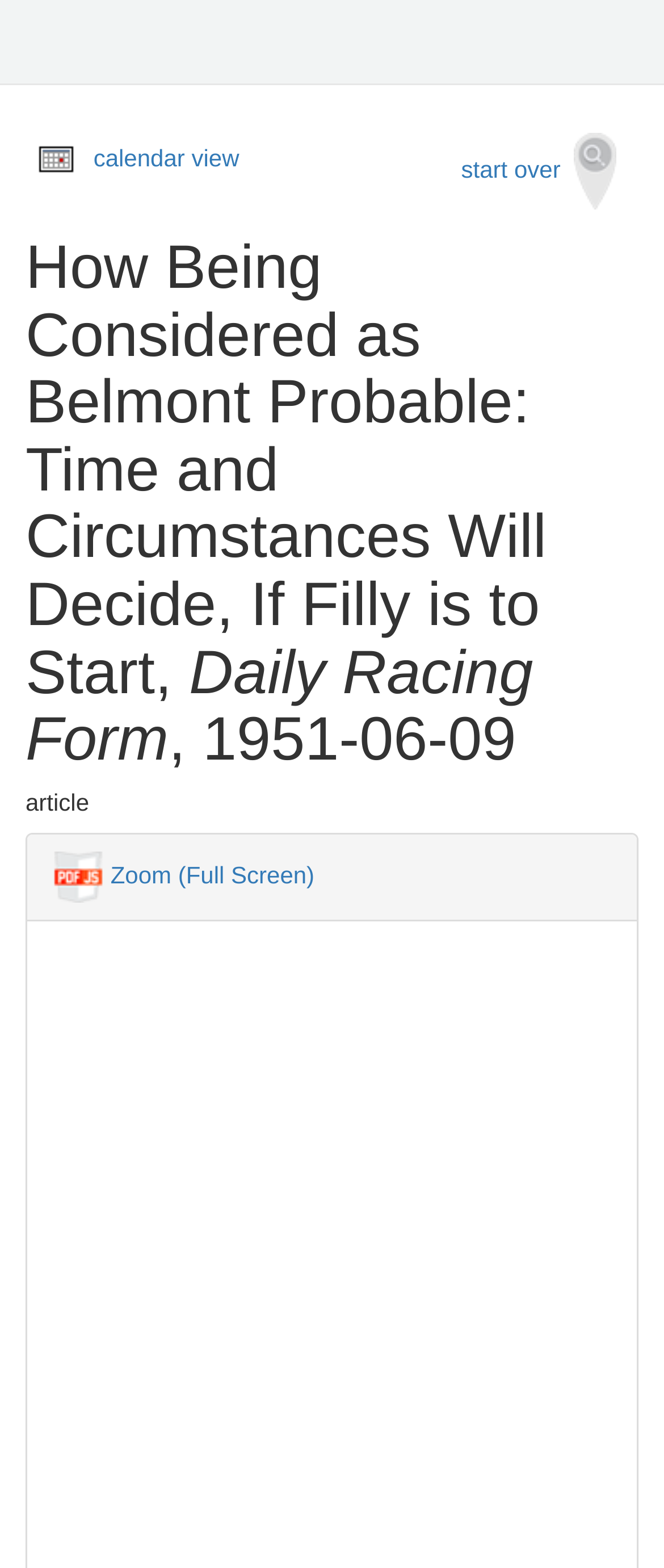Use the information in the screenshot to answer the question comprehensively: What is the date of the article?

I found the date of the article by looking at the heading element that contains the title of the article, which is 'How Being Considered as Belmont Probable: Time and Circumstances Will Decide, If Filly is to Start, Daily Racing Form, 1951-06-09'. The date is clearly mentioned at the end of the title.